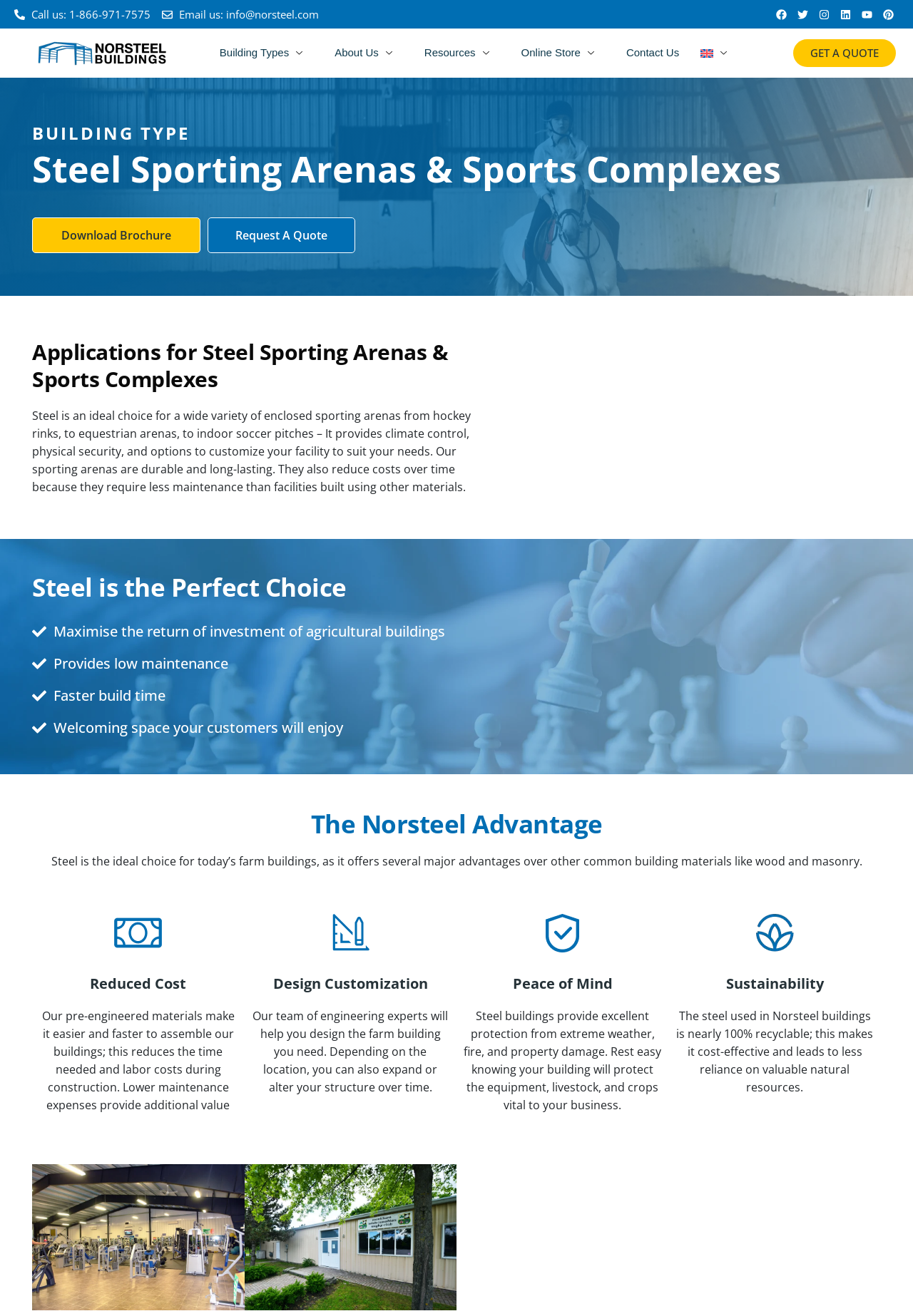Construct a comprehensive caption that outlines the webpage's structure and content.

This webpage is about Norsteel Buildings, a company that specializes in prefab steel sporting arenas and recreational buildings. At the top of the page, there is a navigation menu with links to "Building Types", "About Us", "Resources", "Online Store", "Contact Us", and "English". Below the navigation menu, there is a prominent call-to-action button "GET A QUOTE" and a logo of Norsteel Buildings.

The main content of the page is divided into several sections. The first section has a heading "Steel Sporting Arenas & Sports Complexes" and a brief description of the benefits of using steel for sporting arenas. Below this, there are two links to "Download Brochure" and "Request A Quote".

The next section has a heading "Applications for Steel Sporting Arenas & Sports Complexes" and a paragraph of text describing the various uses of steel sporting arenas. This is followed by a section with a heading "Steel is the Perfect Choice" and four short paragraphs highlighting the benefits of using steel, including low maintenance, faster build time, and a welcoming space.

The following section has a heading "The Norsteel Advantage" and a paragraph of text describing the advantages of using steel for farm buildings. Below this, there are four sections, each with a heading and a brief description, highlighting the benefits of using steel, including reduced cost, design customization, peace of mind, and sustainability. Each of these sections has an accompanying image.

At the bottom of the page, there is a slider with five slides, each with a figure and a link. The page also has social media links to Facebook, Twitter, Instagram, LinkedIn, YouTube, and Pinterest, as well as a contact information section with a phone number and email address.